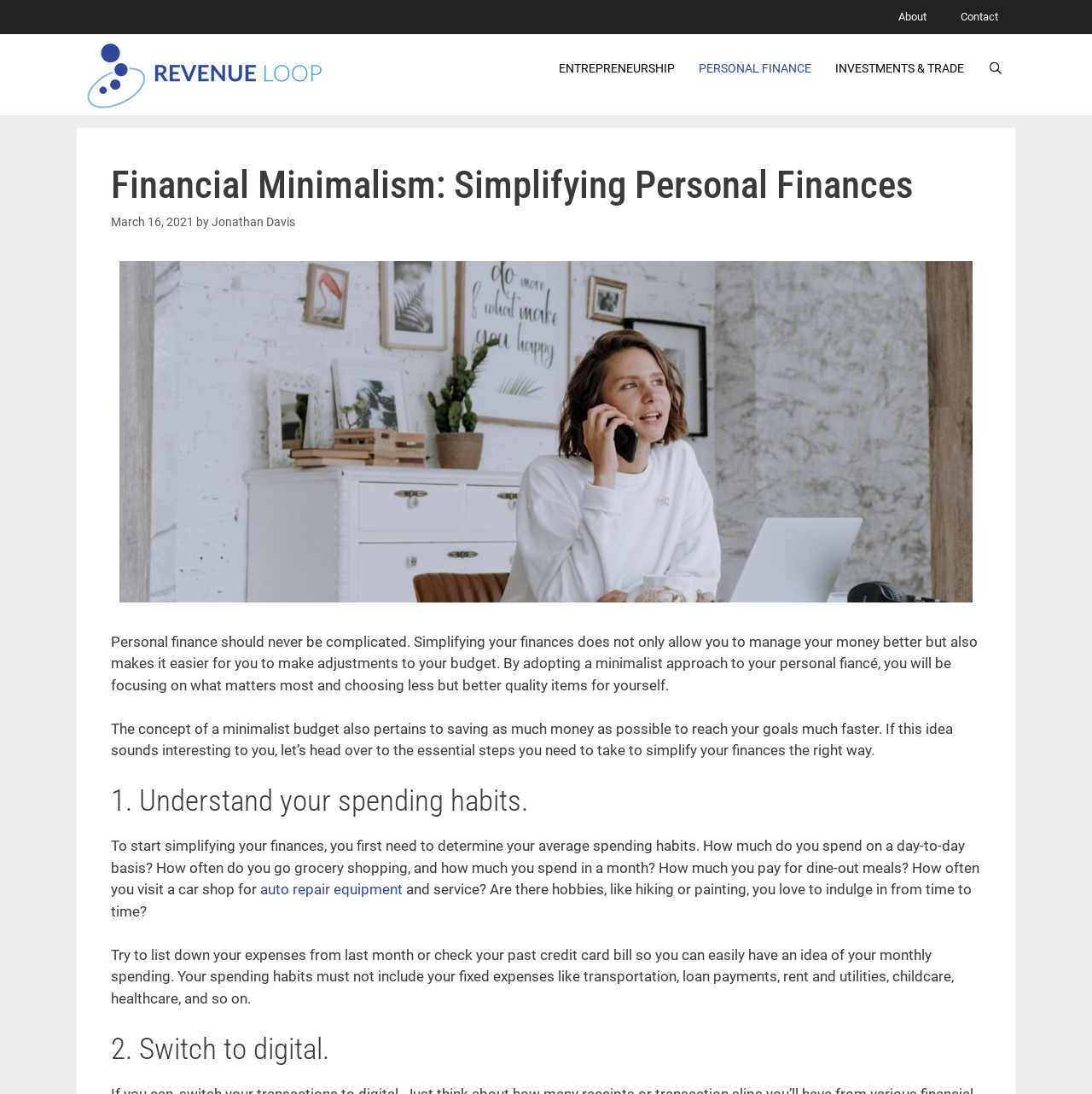From the webpage screenshot, predict the bounding box coordinates (top-left x, top-left y, bottom-right x, bottom-right y) for the UI element described here: About

[0.807, 0.0, 0.864, 0.031]